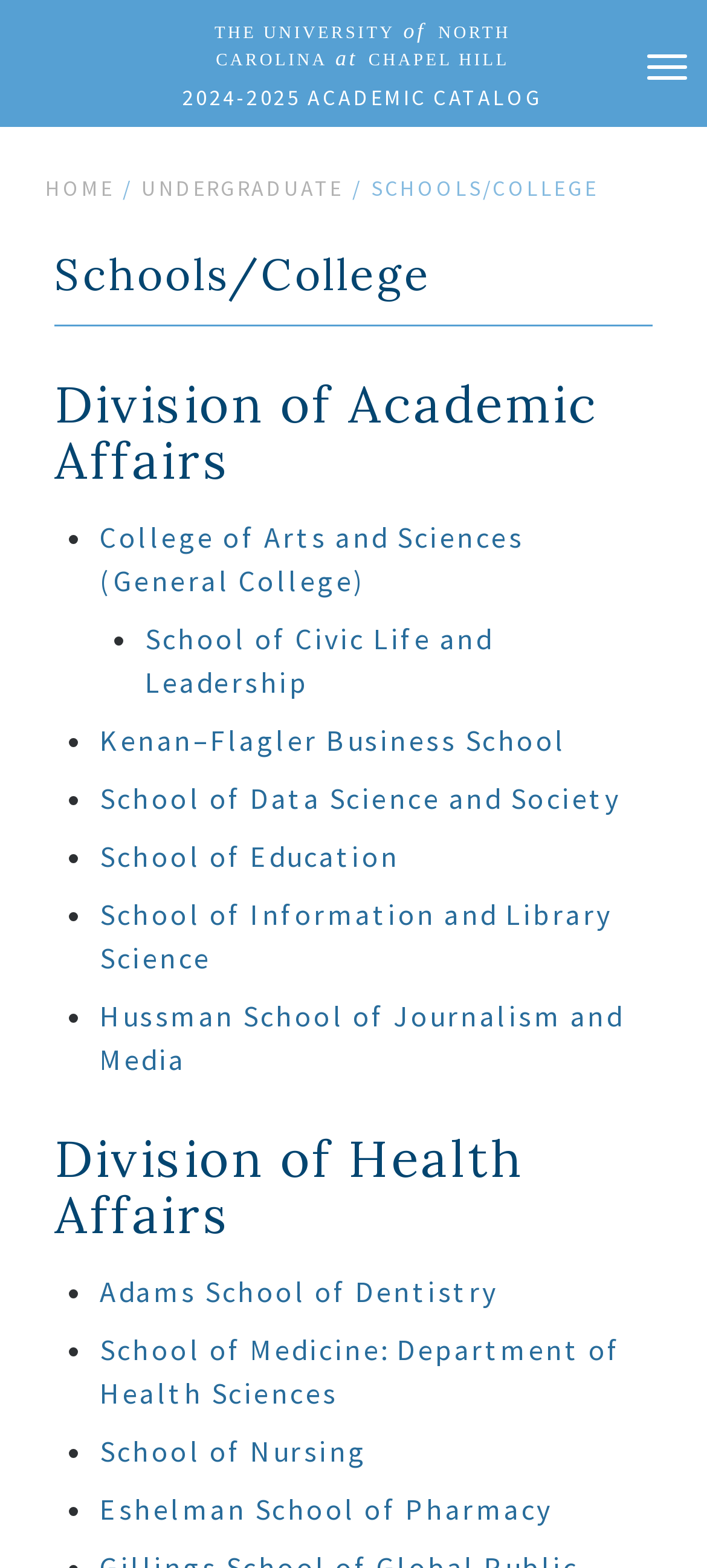What is the last link on the webpage?
Provide an in-depth answer to the question, covering all aspects.

The last link on the webpage can be found by looking at the list of links at the bottom of the webpage. The last link is 'Eshelman School of Pharmacy'.